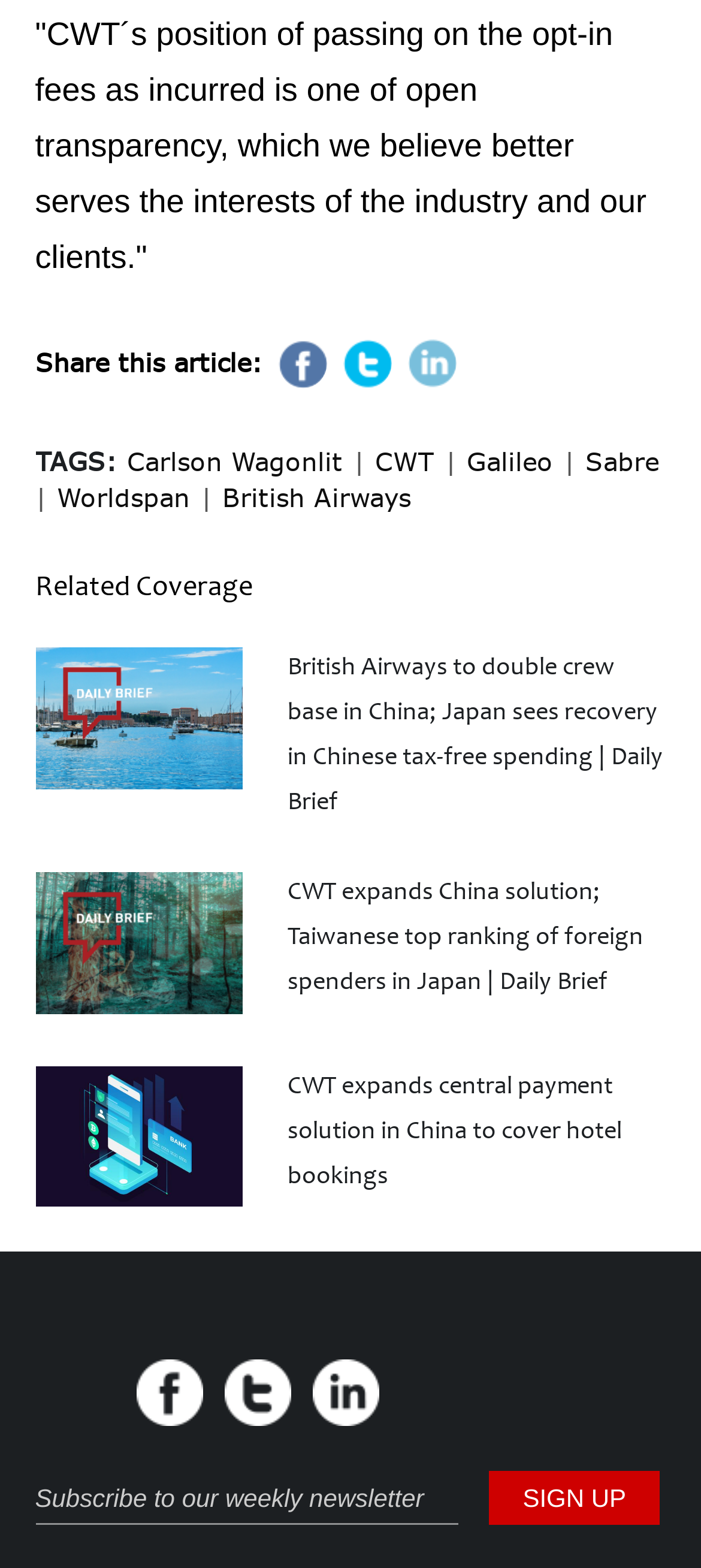Locate the bounding box coordinates of the area where you should click to accomplish the instruction: "Sign up for the newsletter".

[0.698, 0.938, 0.941, 0.973]